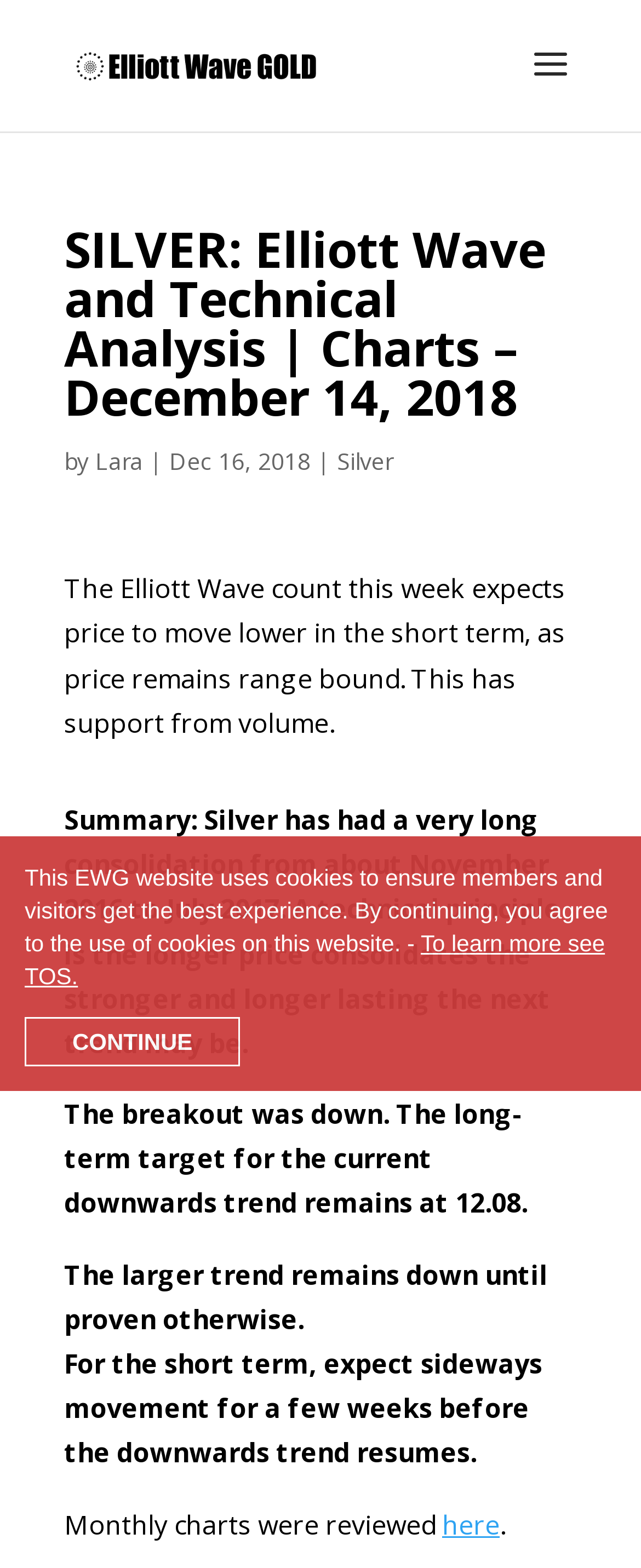Convey a detailed summary of the webpage, mentioning all key elements.

The webpage is about Elliott Wave and Technical Analysis of Silver, specifically focusing on charts and analysis for December 14, 2018. At the top left, there is a link to "Elliott Wave Gold" accompanied by an image with the same name. 

Below this, there is a search bar spanning across the top of the page. Underneath the search bar, a heading displays the title "SILVER: Elliott Wave and Technical Analysis | Charts – December 14, 2018". 

To the right of the heading, the author's name "Lara" is mentioned, along with the date "Dec 16, 2018". A link to "Silver" is also present in this section. 

The main content of the webpage consists of several paragraphs of text. The first paragraph discusses the Elliott Wave count, expecting the price to move lower in the short term. The second paragraph talks about Silver's long consolidation from November 2016 to July 2017 and its implications on the next trend. 

The following paragraphs provide further analysis, including the long-term target for the current downwards trend and the larger trend remaining down until proven otherwise. The short-term expectation is for sideways movement before the downwards trend resumes. 

At the bottom of the page, there is a section about the website's use of cookies, with a link to "To learn more see TOS." A "CONTINUE" button is also present in this section.